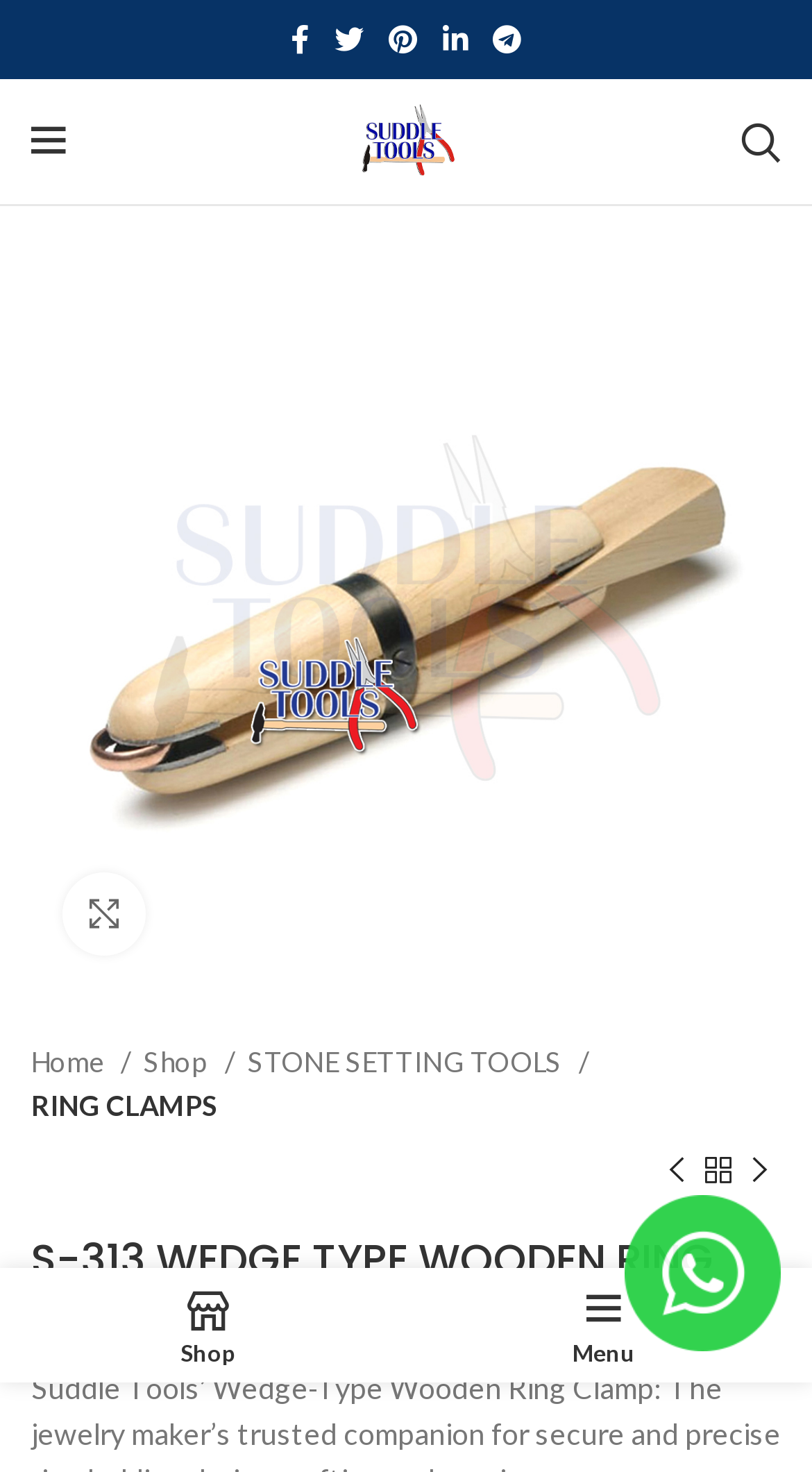What is the type of product being displayed?
Give a detailed response to the question by analyzing the screenshot.

I looked at the heading of the webpage, which says 'S-313 WEDGE TYPE WOODEN RING CLAMP', and determined that the product being displayed is a Wedge-Type Wooden Ring Clamp.